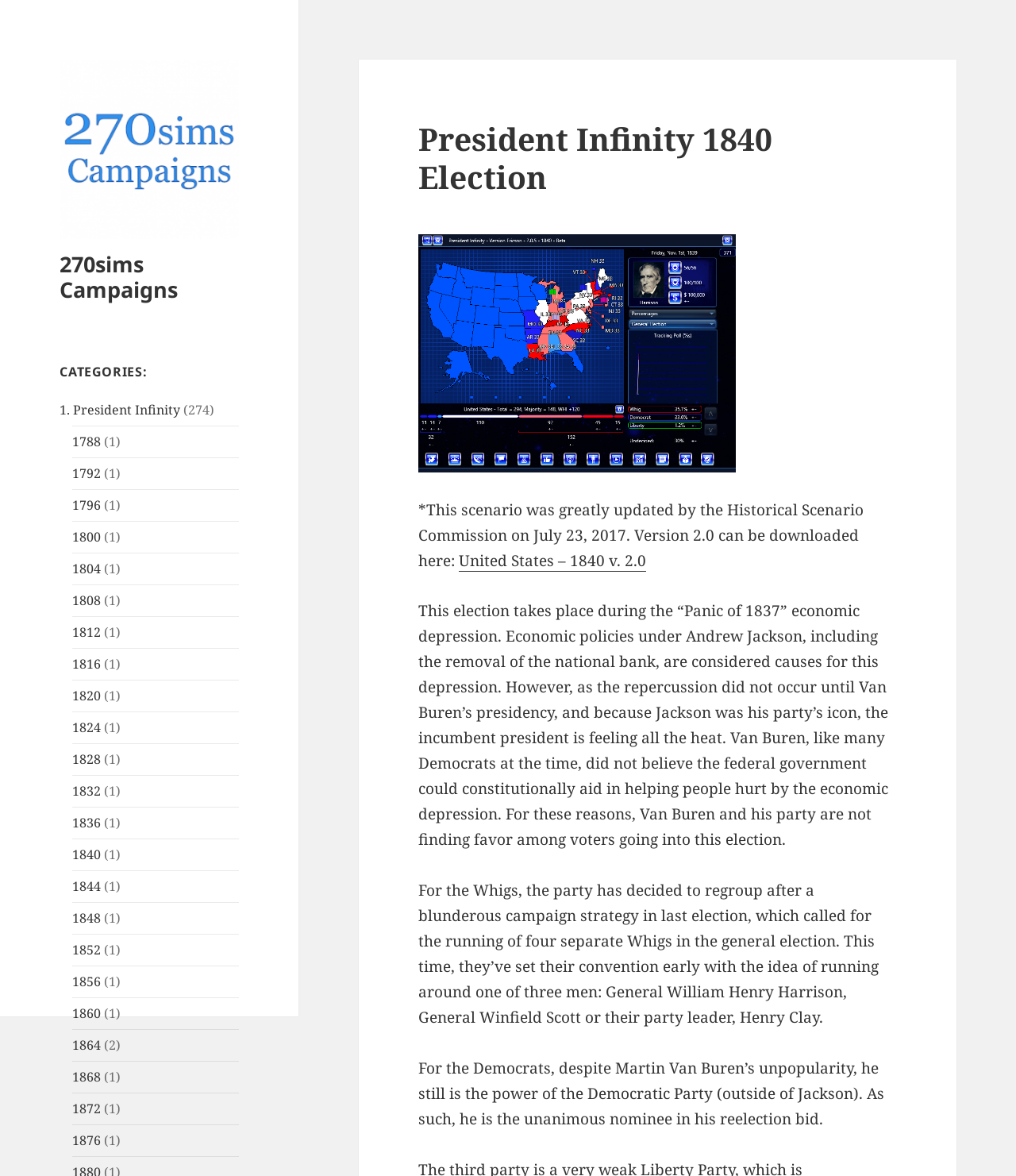Provide a thorough description of this webpage.

The webpage is about the 1840 presidential election in the United States, specifically focusing on the President Infinity 1840 Election scenario. At the top, there is a link to "270sims Campaigns" accompanied by an image with the same name. Below this, there is a heading "CATEGORIES:" followed by a list of links to different presidential elections, ranging from 1788 to 1876, each with a corresponding number in parentheses.

On the right side of the page, there is a header "President Infinity 1840 Election" followed by a link to "1840L" with an accompanying image. Below this, there is a paragraph of text describing the historical context of the 1840 election, including the economic depression of 1837 and its impact on the incumbent president, Martin Van Buren. The text also explains the strategies of the Whig and Democratic parties going into the election.

Further down the page, there are three blocks of text describing the election scenario in more detail. The first block explains the economic policies of Andrew Jackson and their impact on the depression. The second block describes the Whig party's strategy, including the potential candidates they are considering. The third block discusses the Democratic party's nomination of Martin Van Buren despite his unpopularity.